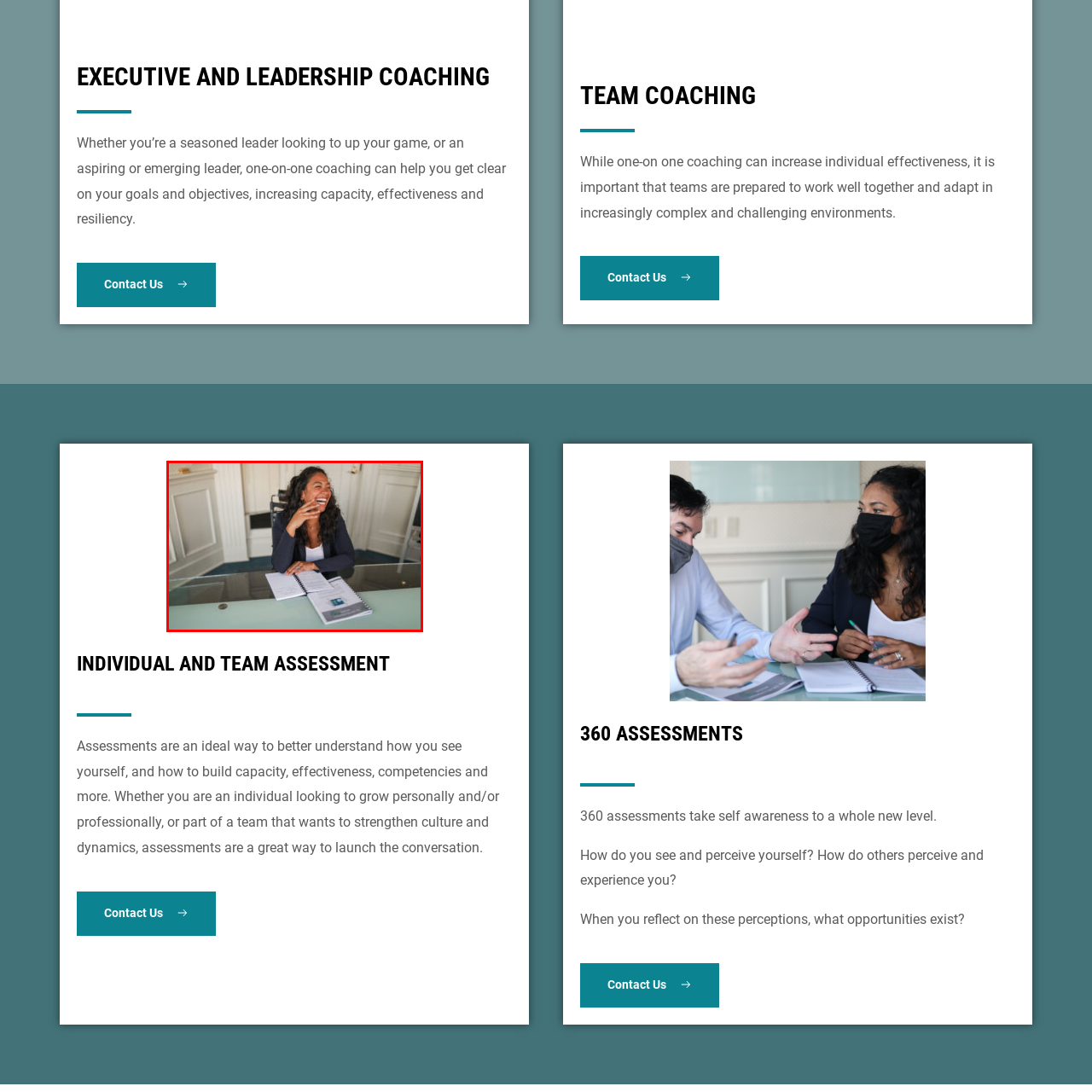Create an extensive description for the image inside the red frame.

The image features a joyful woman sitting at a glass desk, exuding confidence and enthusiasm. She has curly hair and is wearing a dark blazer over a white top. With a bright smile, she is engaged in a light-hearted moment, perhaps sharing a laugh. The desk is organized with opened notebooks or assessment materials, suggesting a focus on individual and team assessments. This setting reflects a professional environment possibly related to coaching or organizational development. The ambience is inviting and suggests conversations around personal growth and team dynamics, aligning with services that enhance clarity on goals and effectiveness.